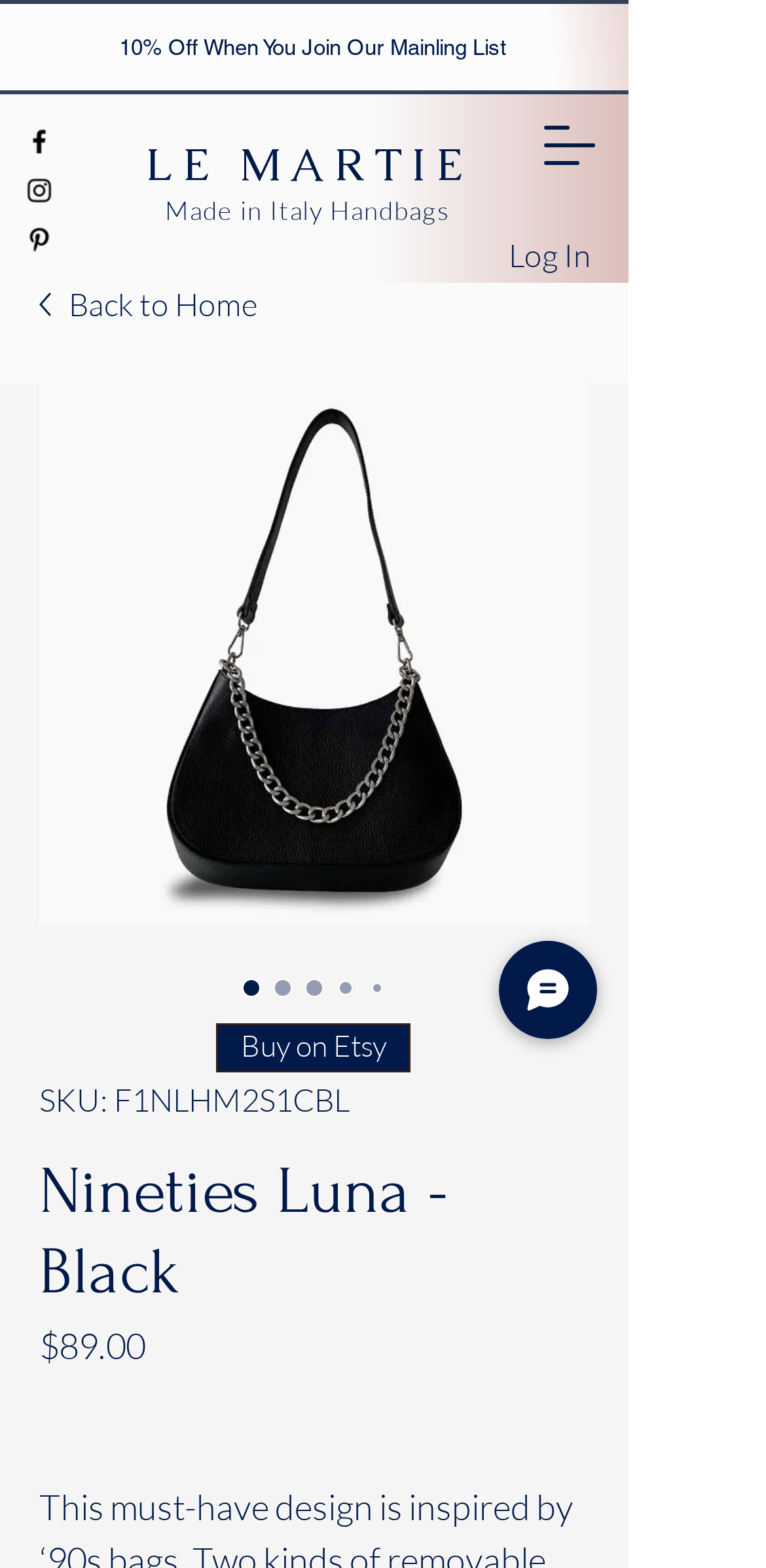Please provide a comprehensive answer to the question below using the information from the image: What is the name of the handbag?

I found the name of the handbag by looking at the heading element that says 'Nineties Luna - Black' and also the radio buttons with the same label.